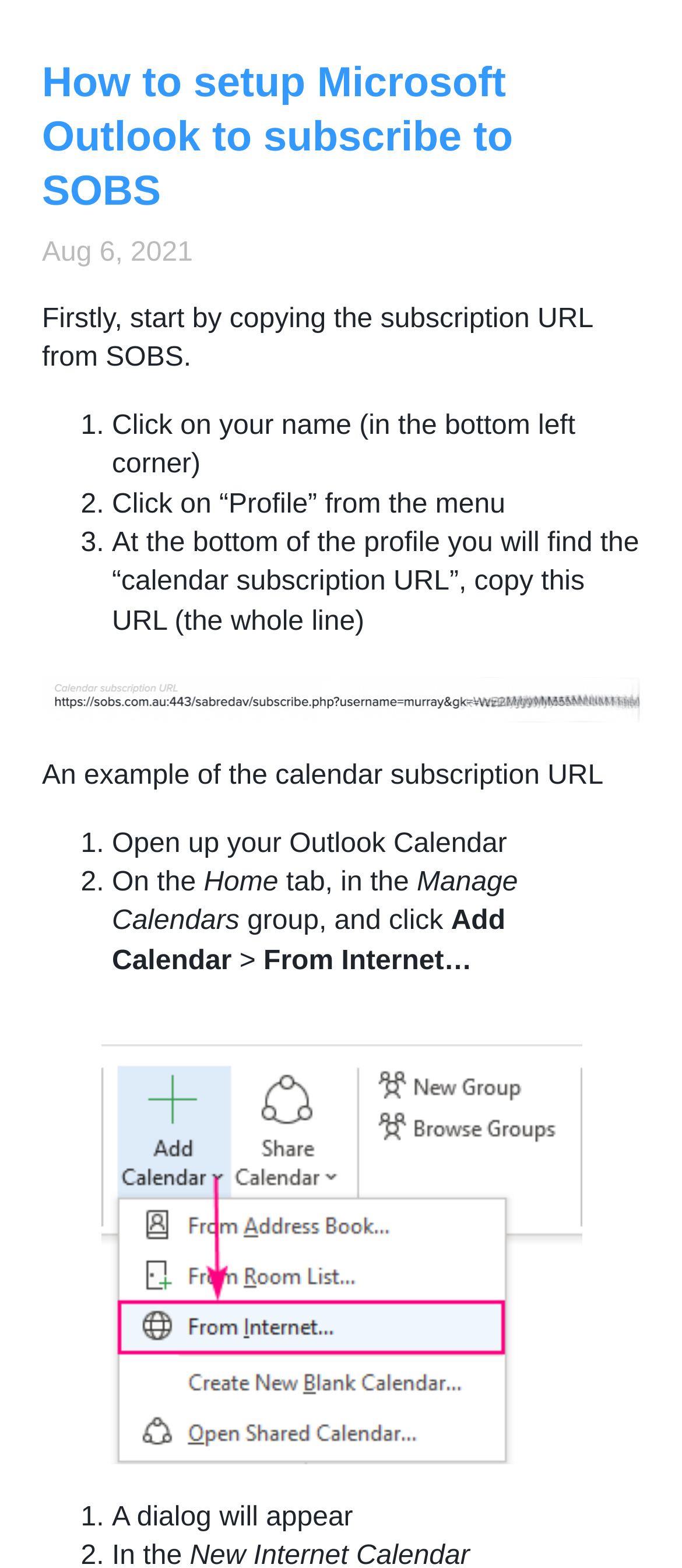Where can the calendar subscription URL be found?
Based on the image, provide your answer in one word or phrase.

At the bottom of the profile